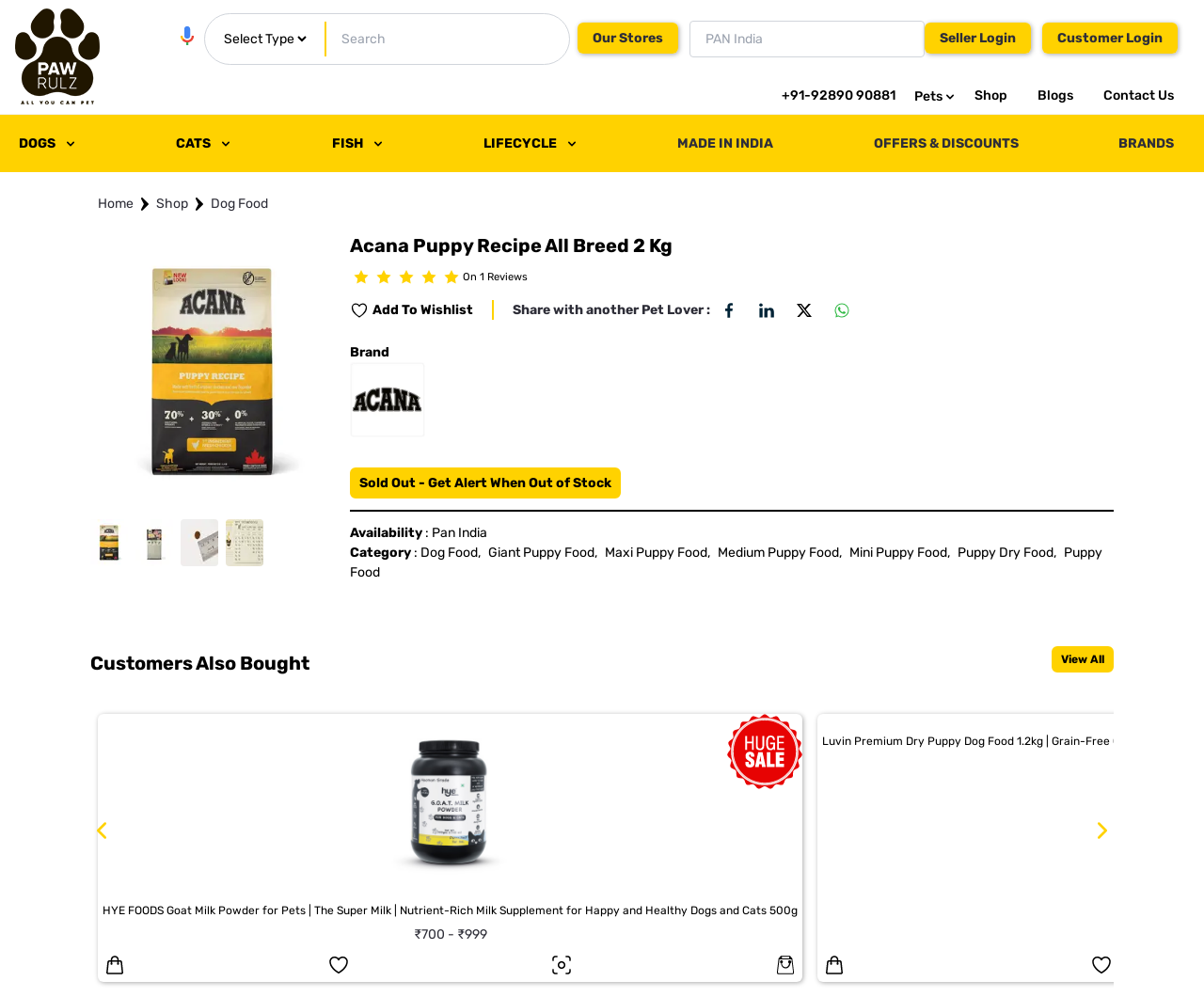What is the text of the webpage's headline?

Acana Puppy Recipe All Breed 2 Kg